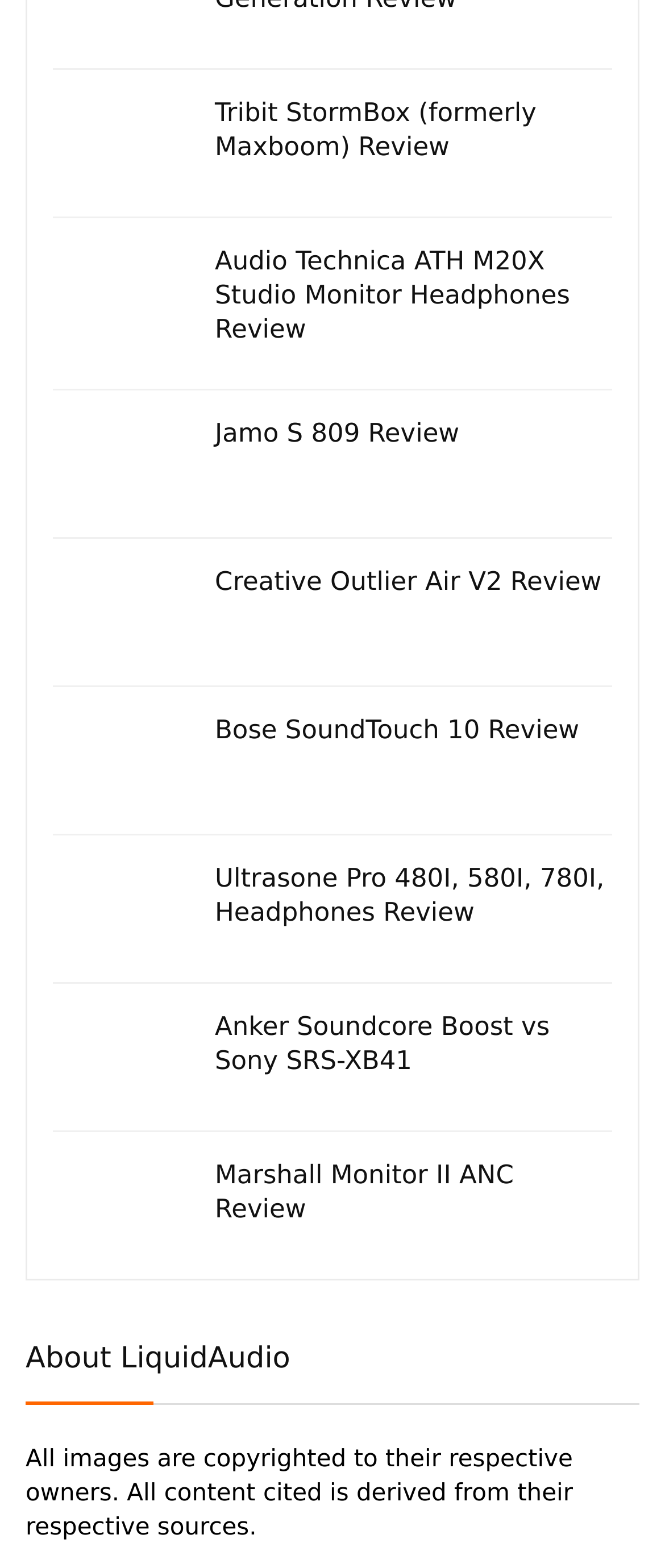Please find the bounding box coordinates of the element that you should click to achieve the following instruction: "View Jamo S 809 review". The coordinates should be presented as four float numbers between 0 and 1: [left, top, right, bottom].

[0.323, 0.265, 0.921, 0.287]